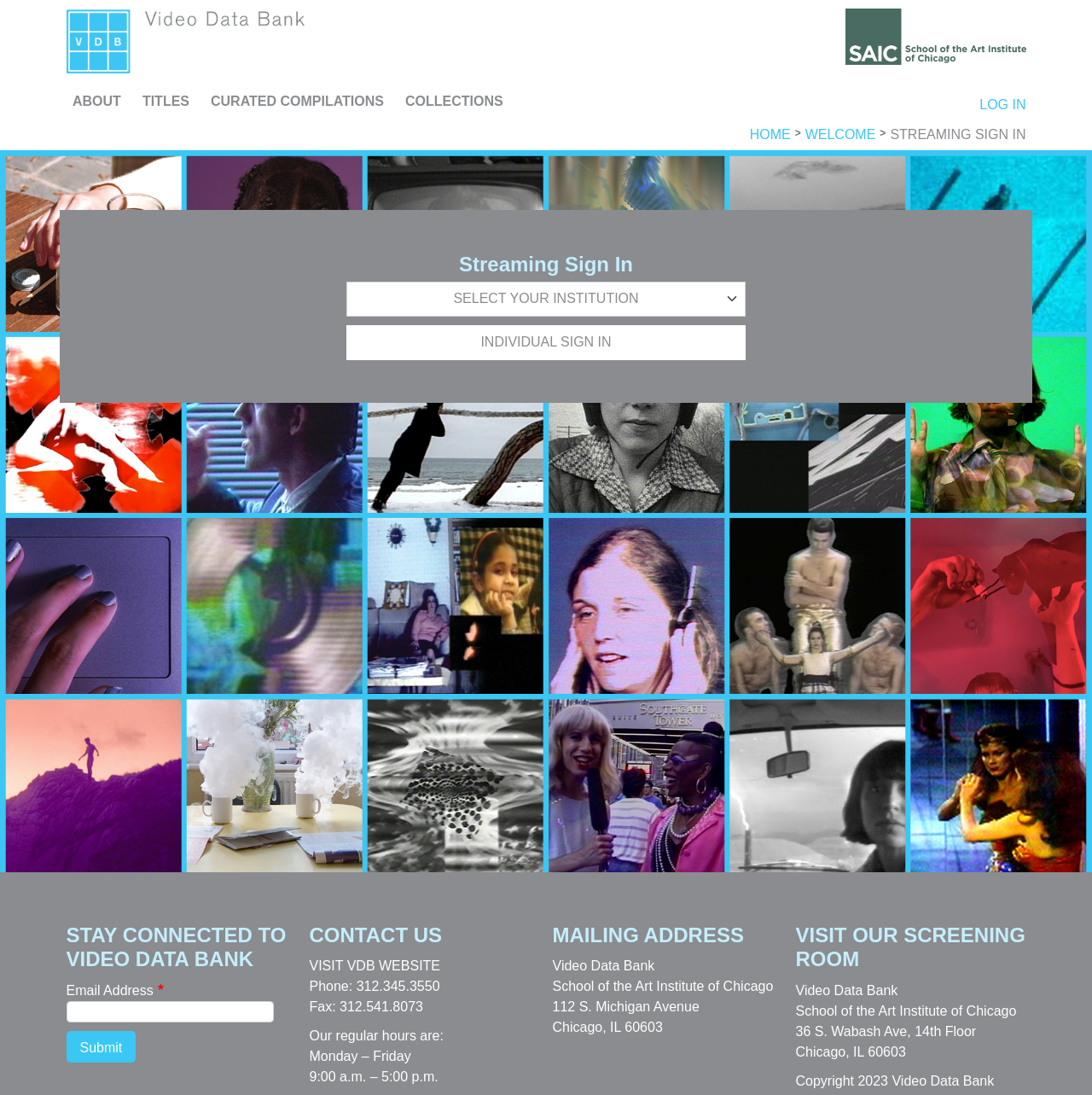Please determine the bounding box coordinates for the element that should be clicked to follow these instructions: "Enter email address".

[0.061, 0.914, 0.25, 0.934]